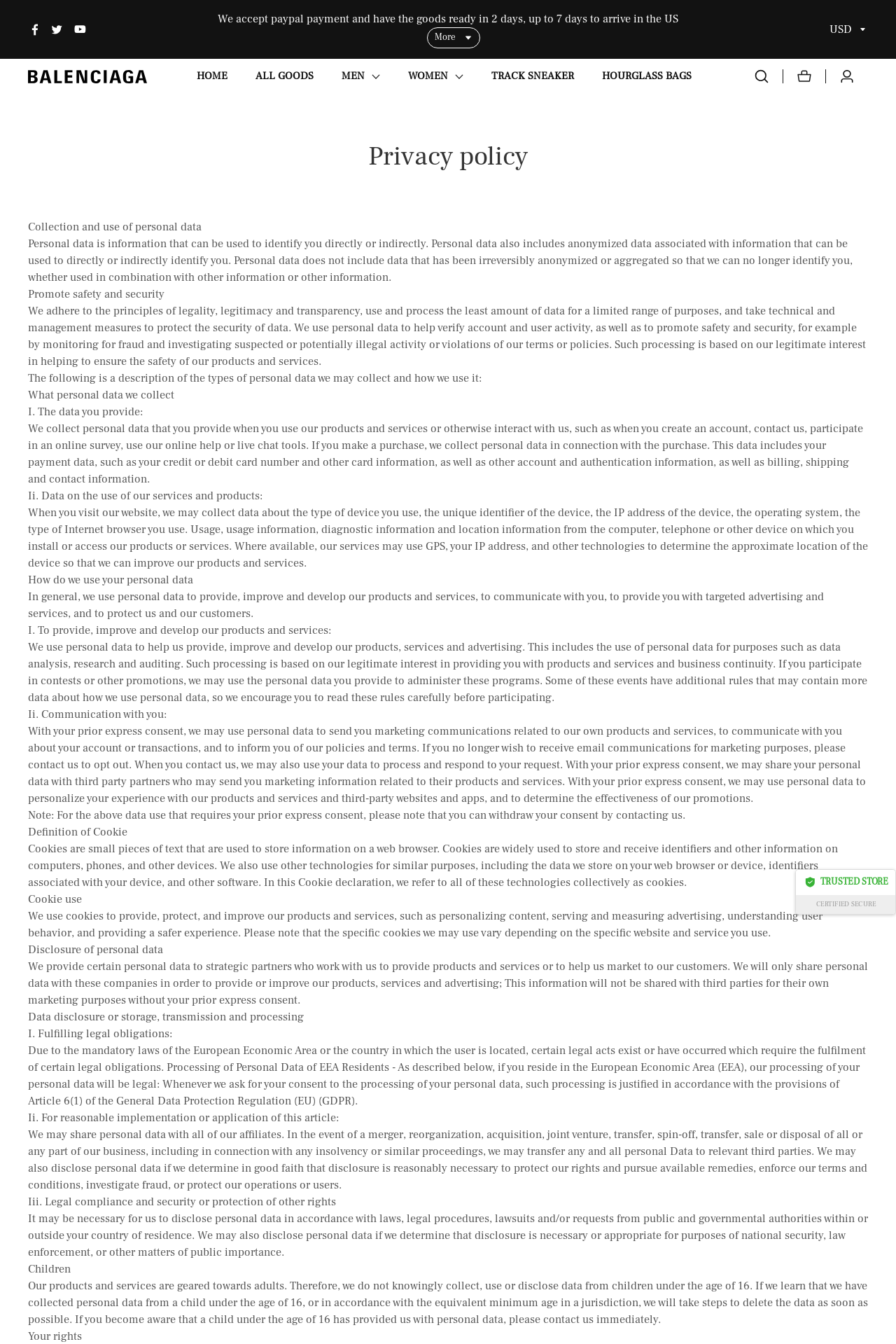By analyzing the image, answer the following question with a detailed response: What is a cookie?

As defined in the webpage, cookies are small pieces of text that are used to store information on a web browser. They are widely used to store and receive identifiers and other information on computers, phones, and other devices.